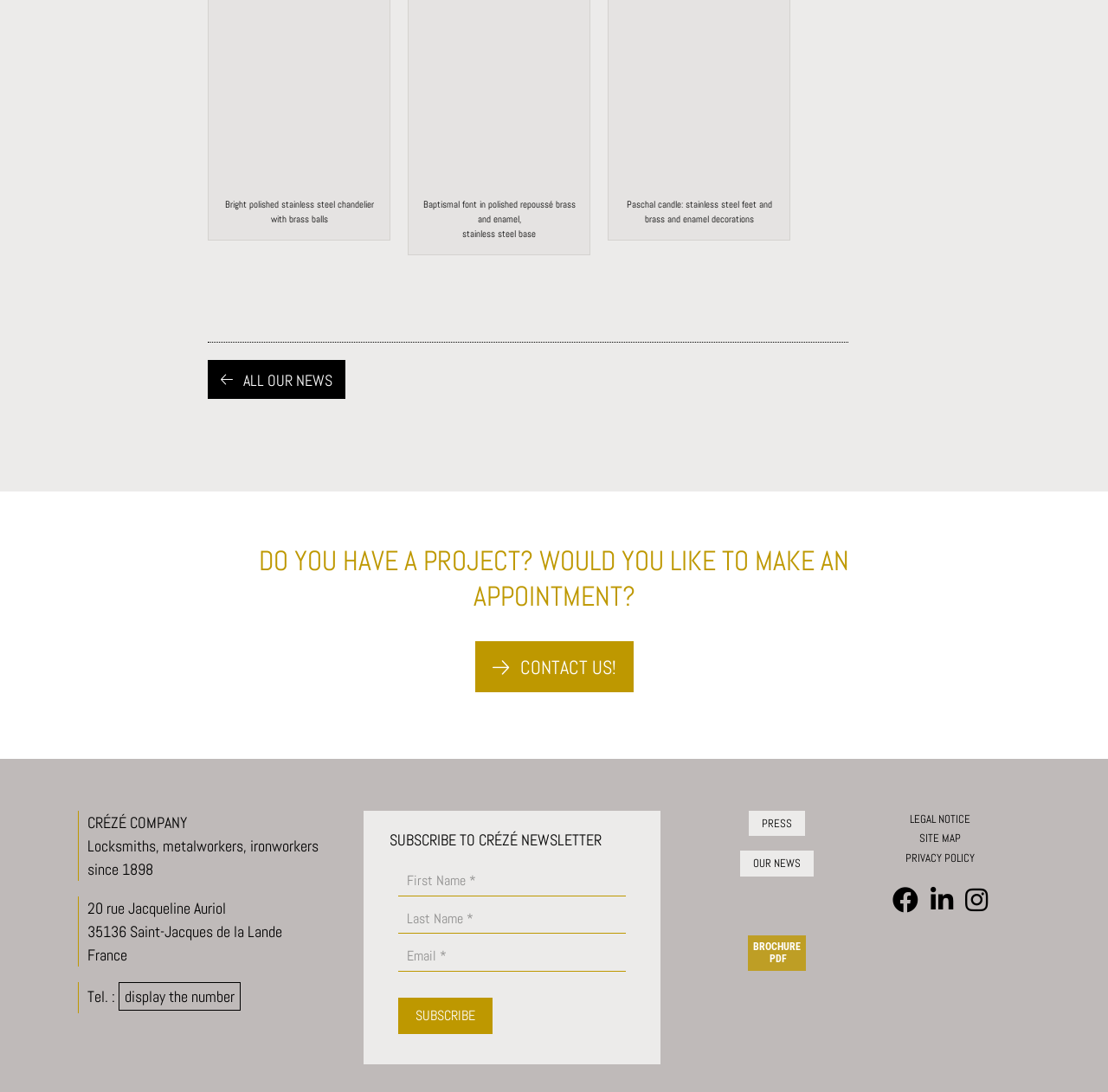Pinpoint the bounding box coordinates of the element to be clicked to execute the instruction: "Check all our news".

[0.188, 0.329, 0.312, 0.365]